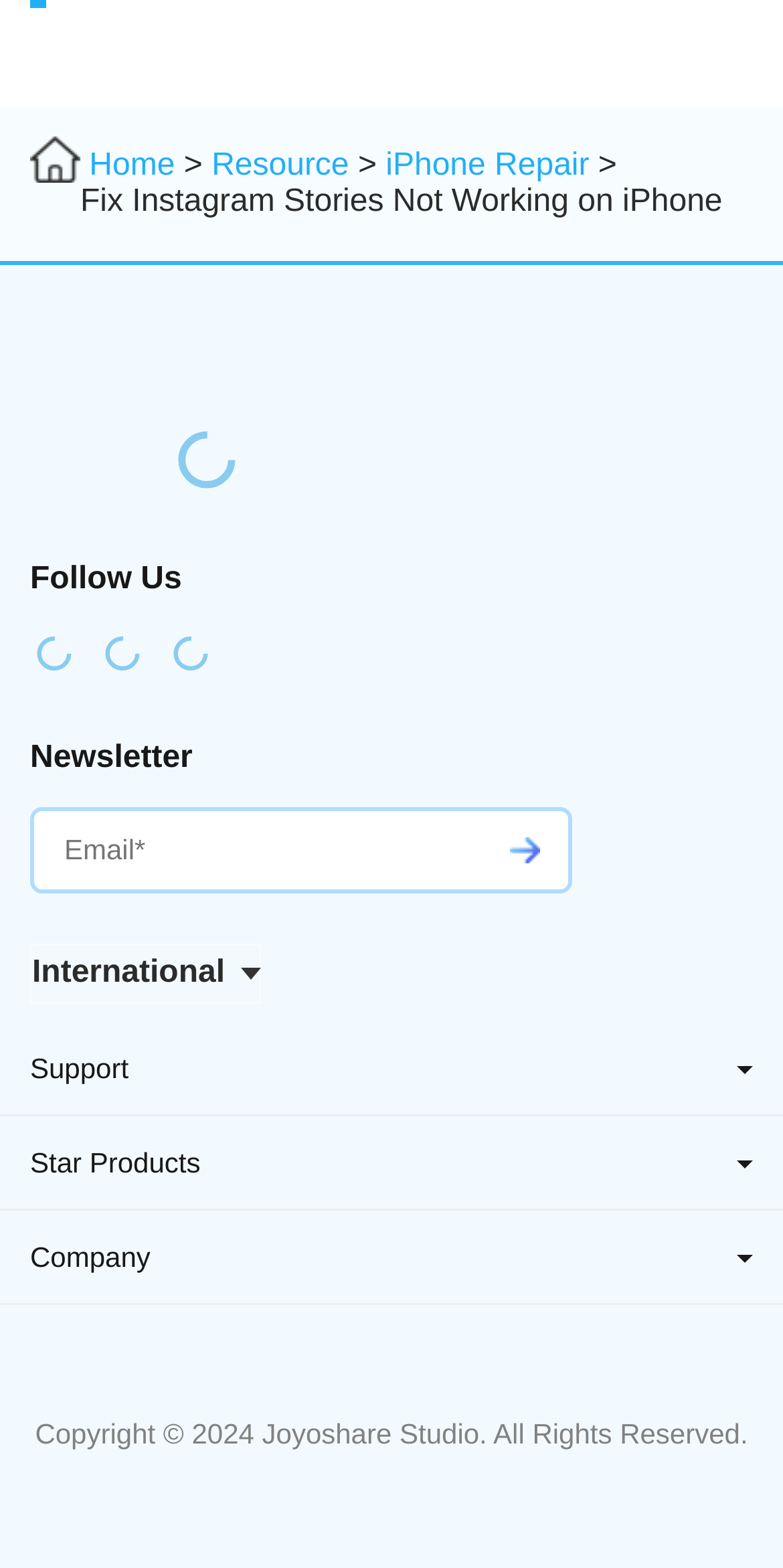Determine the bounding box coordinates of the UI element that matches the following description: "Support Center". The coordinates should be four float numbers between 0 and 1 in the format [left, top, right, bottom].

[0.077, 0.711, 0.32, 0.734]